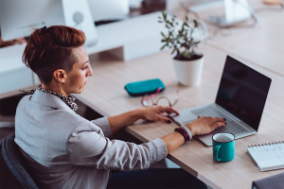Using the information shown in the image, answer the question with as much detail as possible: What is on the desk besides the laptop?

According to the caption, there are several personal items on the desk, including a turquoise pouch, a green mug, and a notebook, which add a touch of personality to her workspace.